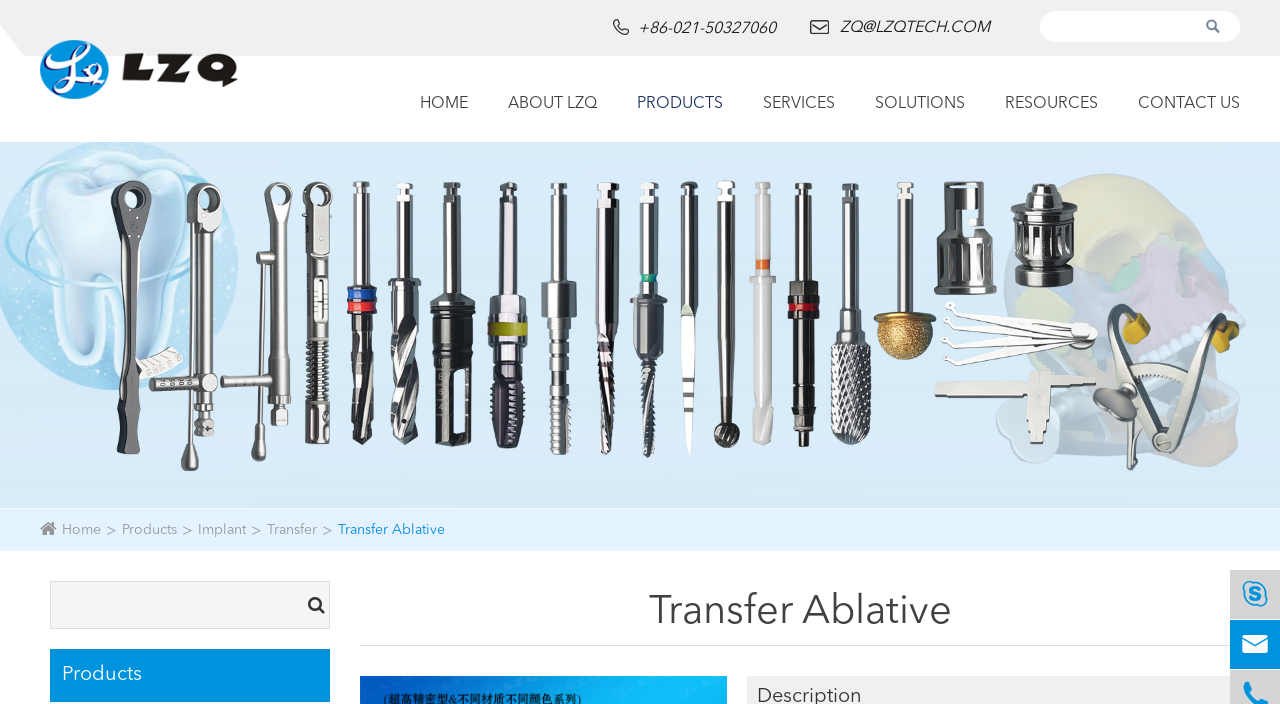Create a full and detailed caption for the entire webpage.

The webpage is about medical and dental transfer ablative products offered by LZQ TOOL CO., LTD. At the top left corner, there is a logo of the company with a link to the homepage. Next to the logo, there is a button with the company name and a small icon. 

Below the top section, there is a navigation menu with links to different pages, including HOME, ABOUT LZQ, PRODUCTS, SERVICES, SOLUTIONS, RESOURCES, and CONTACT US. 

On the left side of the page, there is a sidebar with links to various product categories, including Home, Products, Implant, Transfer, and Transfer Ablative. 

The main content area is dominated by a heading that reads "Transfer Ablative" and a link to the same page. There is also a search box and a button at the bottom left corner of the page. 

At the bottom right corner, there are two social media links represented by icons. Throughout the page, there are multiple instances of the company logo and name, as well as a phone number and email address.